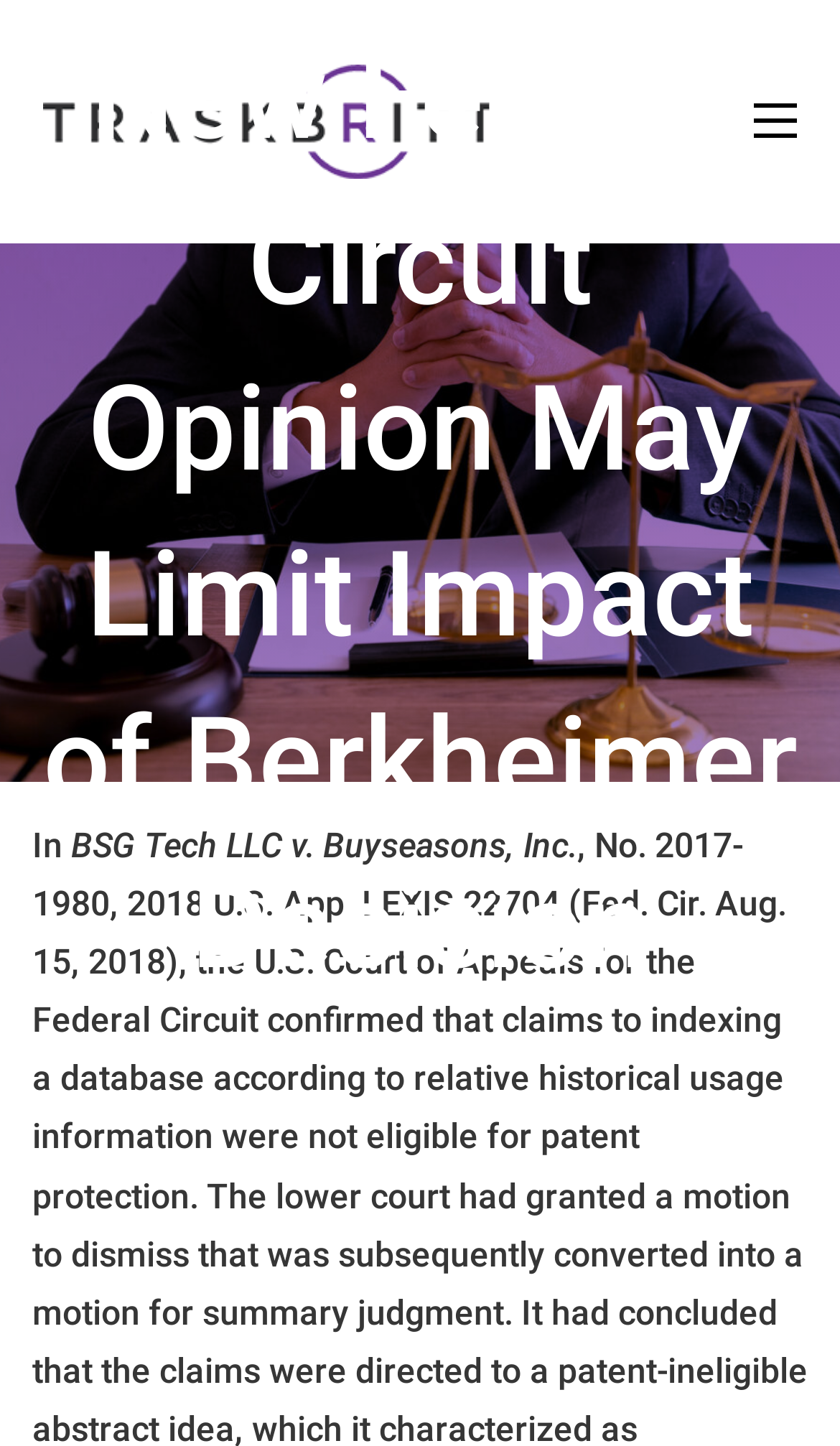Provide the bounding box coordinates of the UI element that matches the description: "aria-label="Mobile menu"".

[0.897, 0.072, 0.949, 0.096]